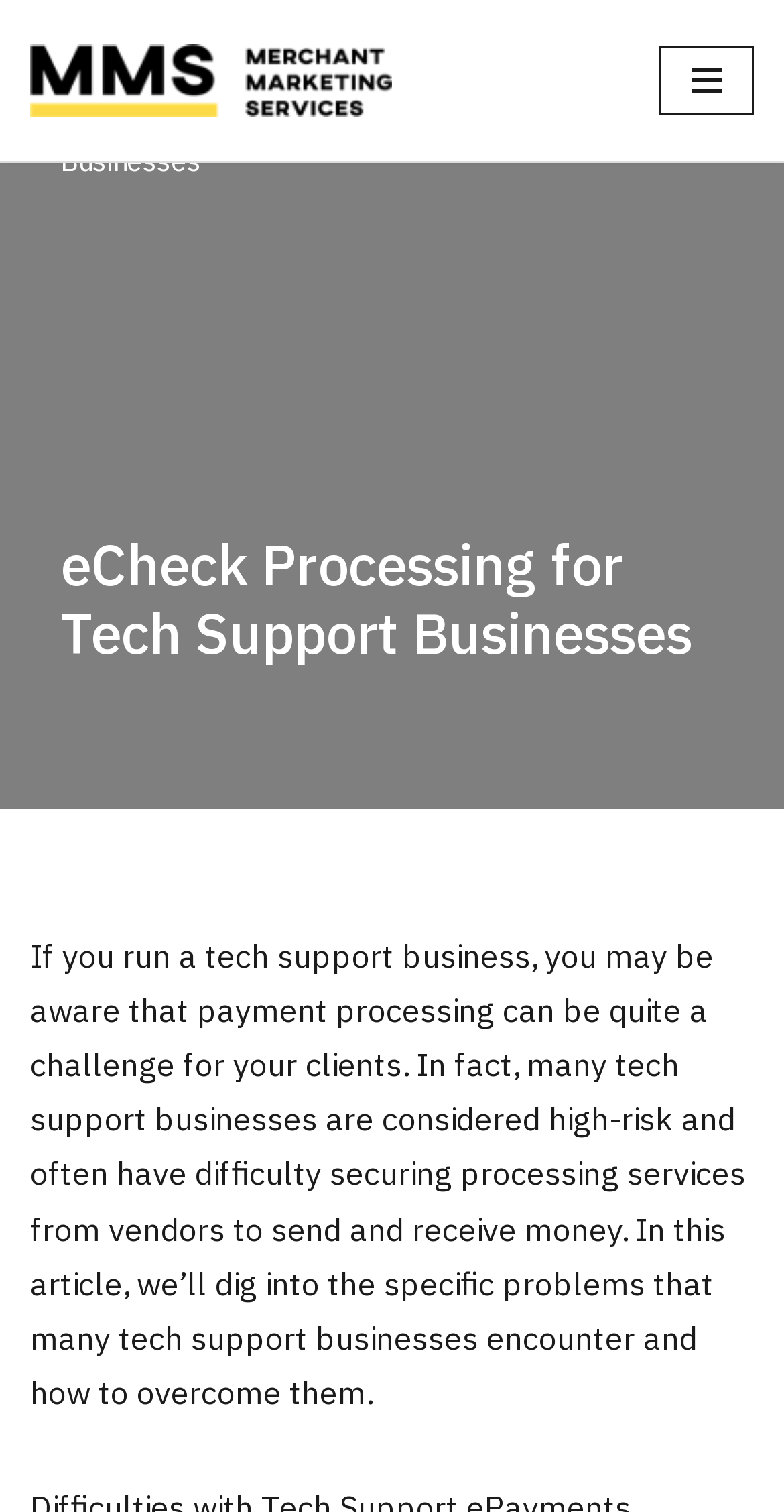Identify and provide the text of the main header on the webpage.

eCheck Processing for Tech Support Businesses